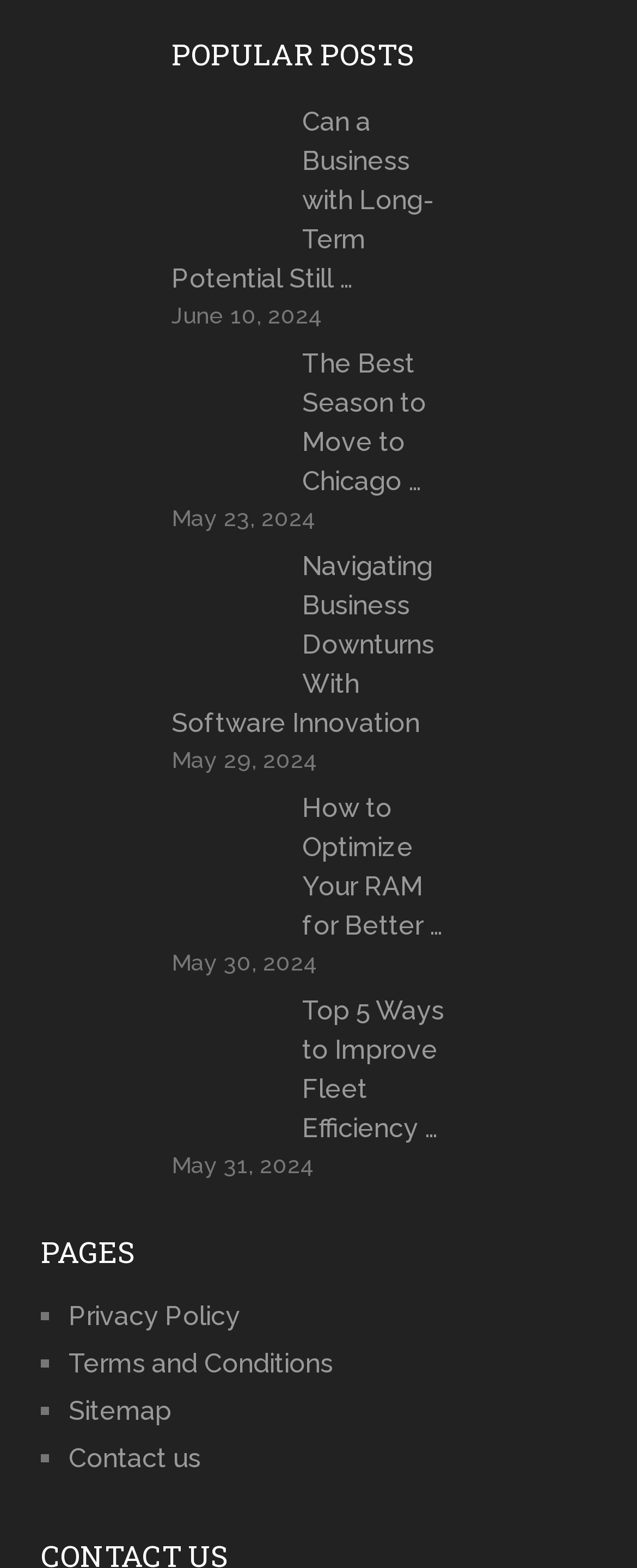For the following element description, predict the bounding box coordinates in the format (top-left x, top-left y, bottom-right x, bottom-right y). All values should be floating point numbers between 0 and 1. Description: Terms and Conditions

[0.108, 0.86, 0.523, 0.879]